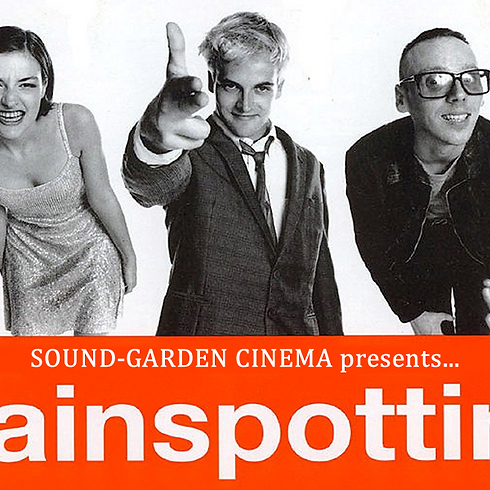How many individuals are featured in the graphic?
Based on the screenshot, respond with a single word or phrase.

Three